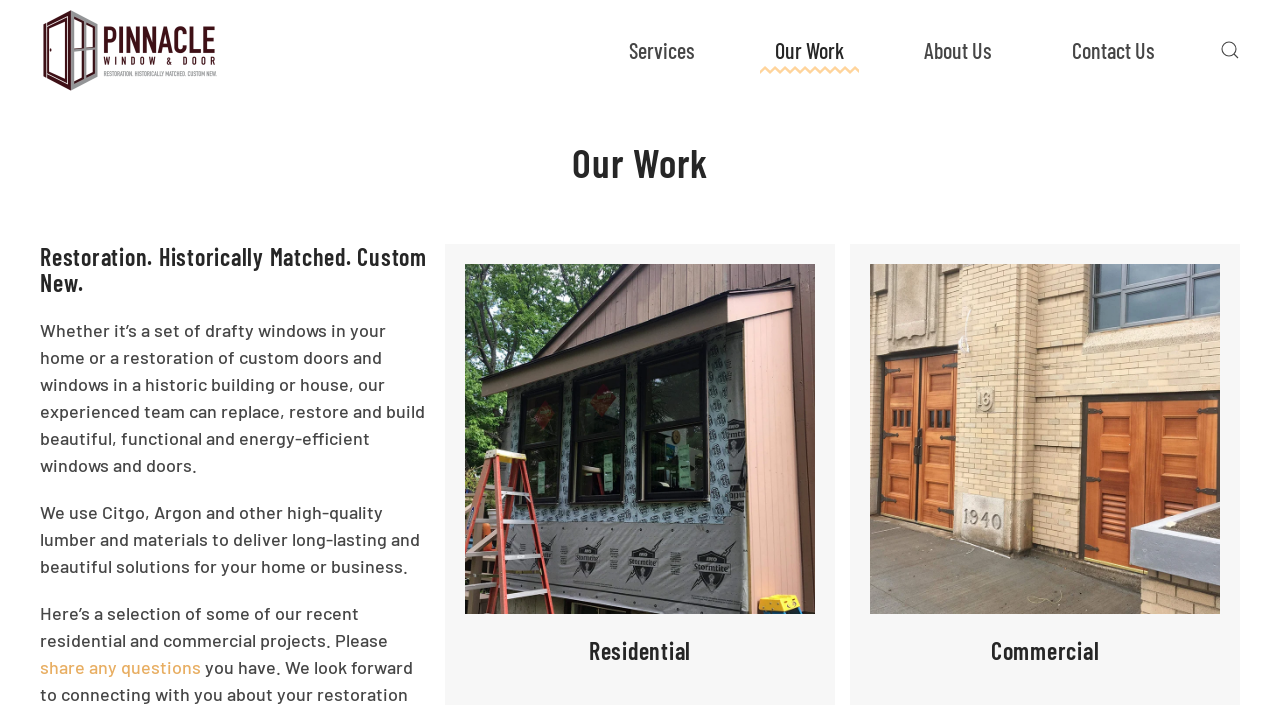Observe the image and answer the following question in detail: What type of services does Pinnacle Window and Door offer?

Based on the navigation menu, Pinnacle Window and Door offers services related to windows and doors, including restoration, replacement, and custom new installations.